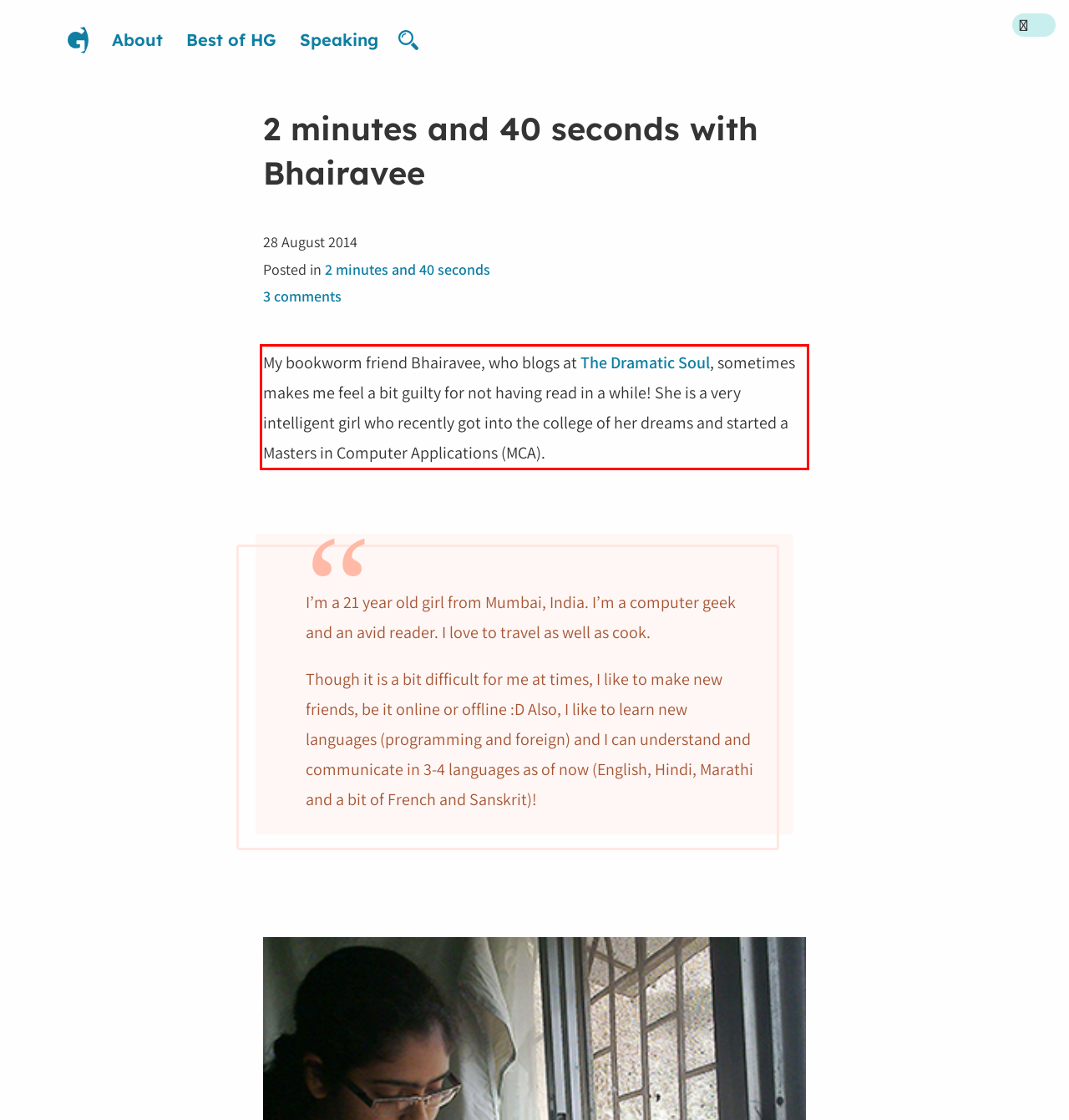Locate the red bounding box in the provided webpage screenshot and use OCR to determine the text content inside it.

My bookworm friend Bhairavee, who blogs at The Dramatic Soul, sometimes makes me feel a bit guilty for not having read in a while! She is a very intelligent girl who recently got into the college of her dreams and started a Masters in Computer Applications (MCA).